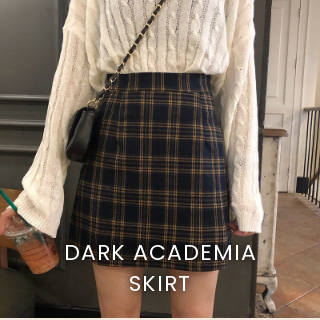Respond to the question below with a single word or phrase: What is the color of the sweater?

white